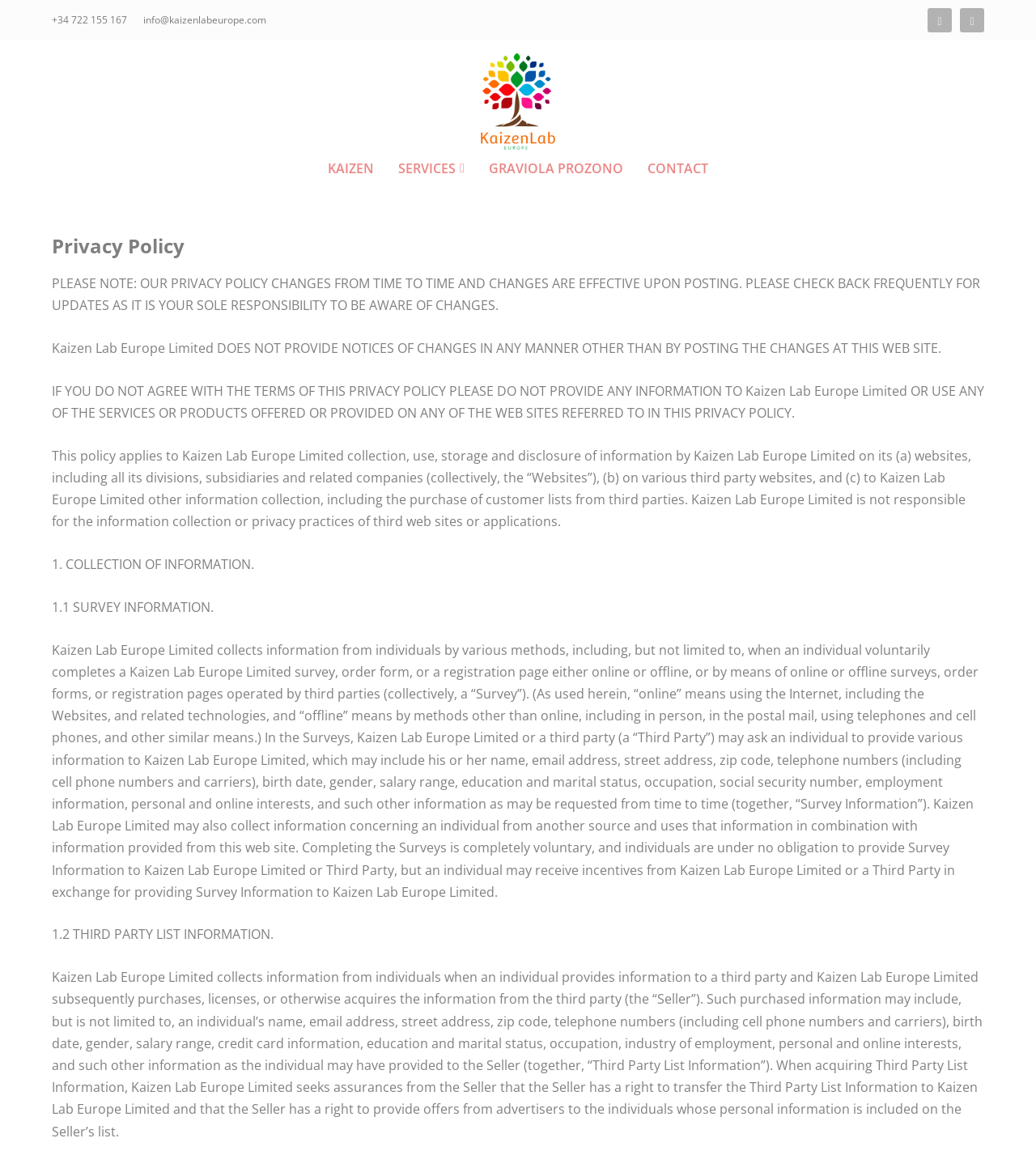What type of information does the company collect?
Using the image, give a concise answer in the form of a single word or short phrase.

Survey information and third party list information